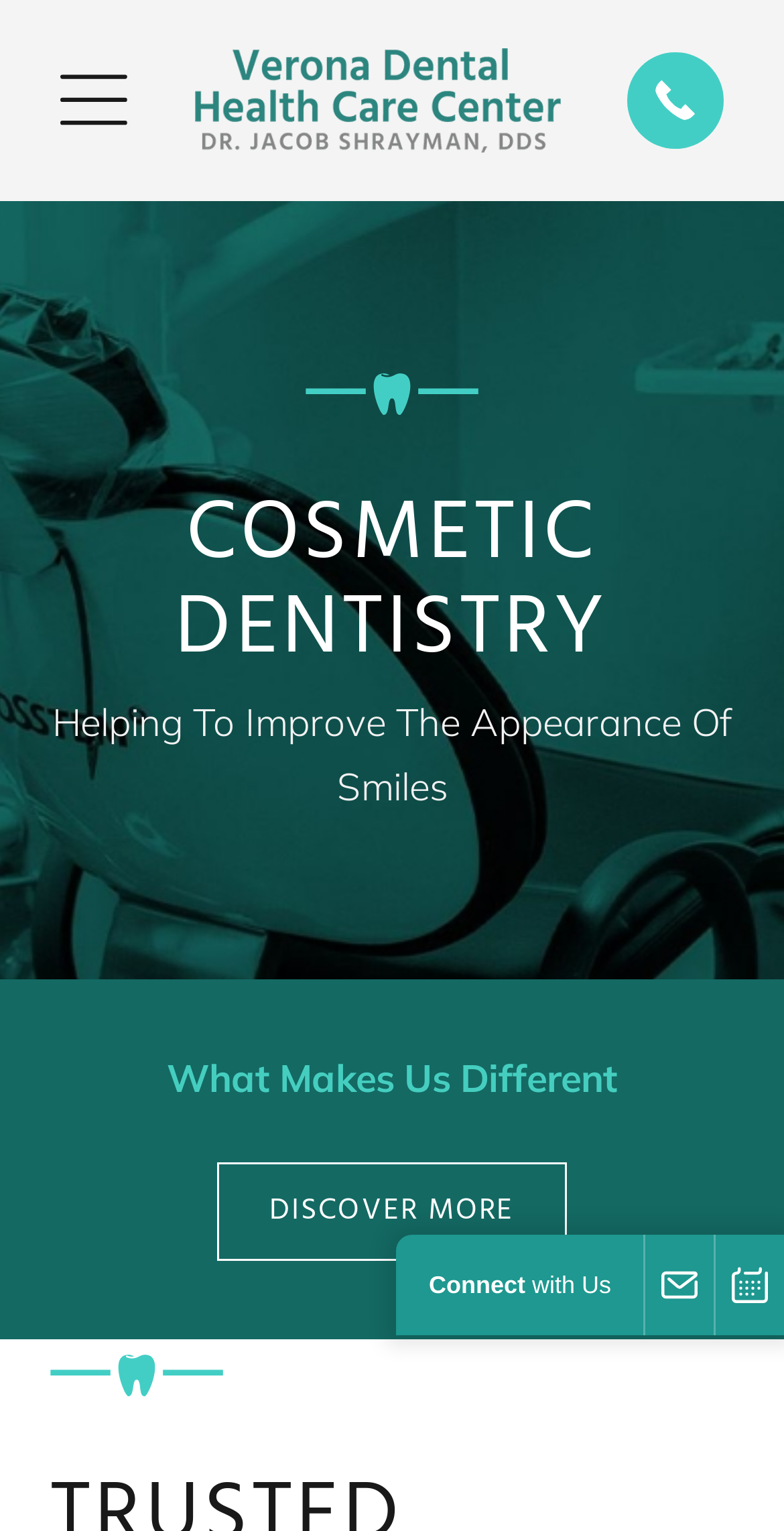What is the main service offered?
Refer to the image and provide a one-word or short phrase answer.

Cosmetic dental services